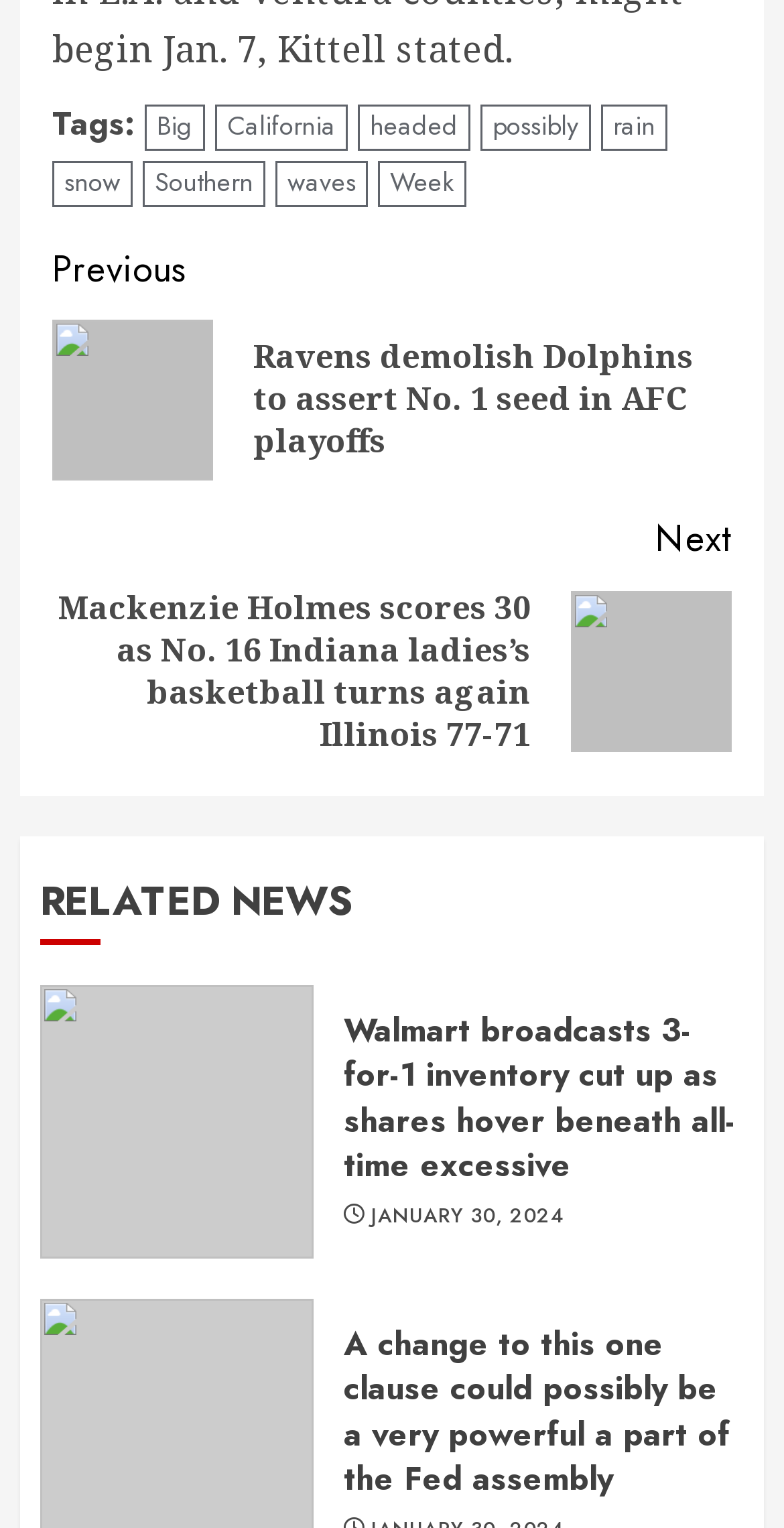Determine the bounding box coordinates of the region to click in order to accomplish the following instruction: "Read the 'Continue Reading' article". Provide the coordinates as four float numbers between 0 and 1, specifically [left, top, right, bottom].

[0.067, 0.145, 0.933, 0.494]